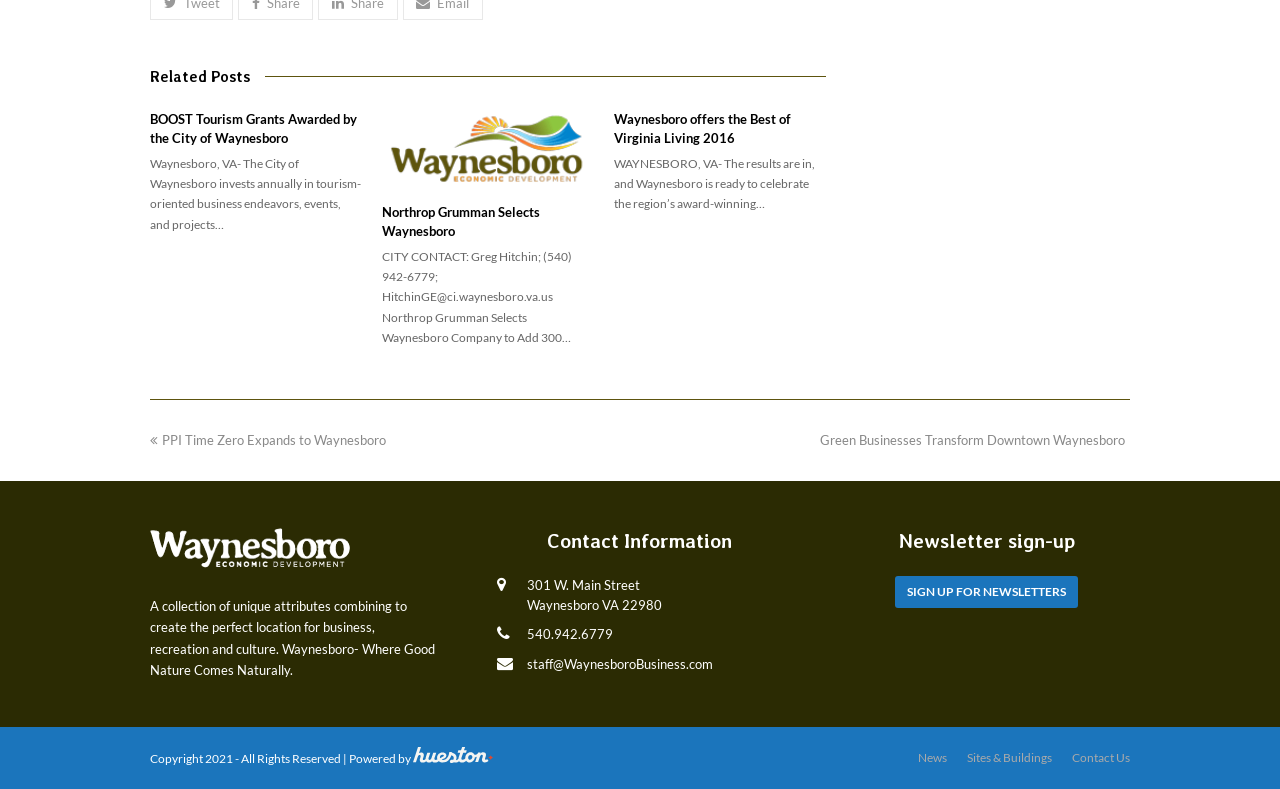Locate the bounding box coordinates of the clickable region necessary to complete the following instruction: "Click on the 'News' link". Provide the coordinates in the format of four float numbers between 0 and 1, i.e., [left, top, right, bottom].

[0.717, 0.95, 0.74, 0.969]